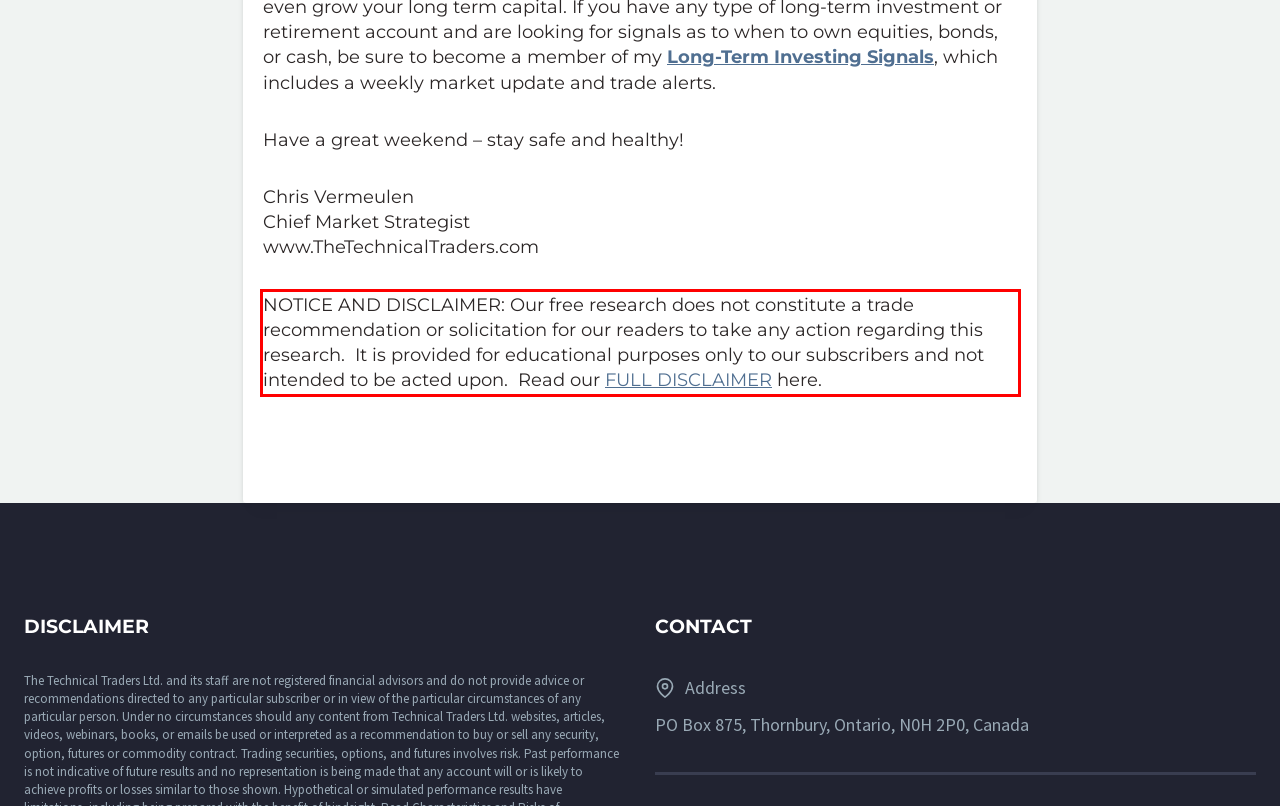Analyze the screenshot of the webpage that features a red bounding box and recognize the text content enclosed within this red bounding box.

NOTICE AND DISCLAIMER: Our free research does not constitute a trade recommendation or solicitation for our readers to take any action regarding this research. It is provided for educational purposes only to our subscribers and not intended to be acted upon. Read our FULL DISCLAIMER here.